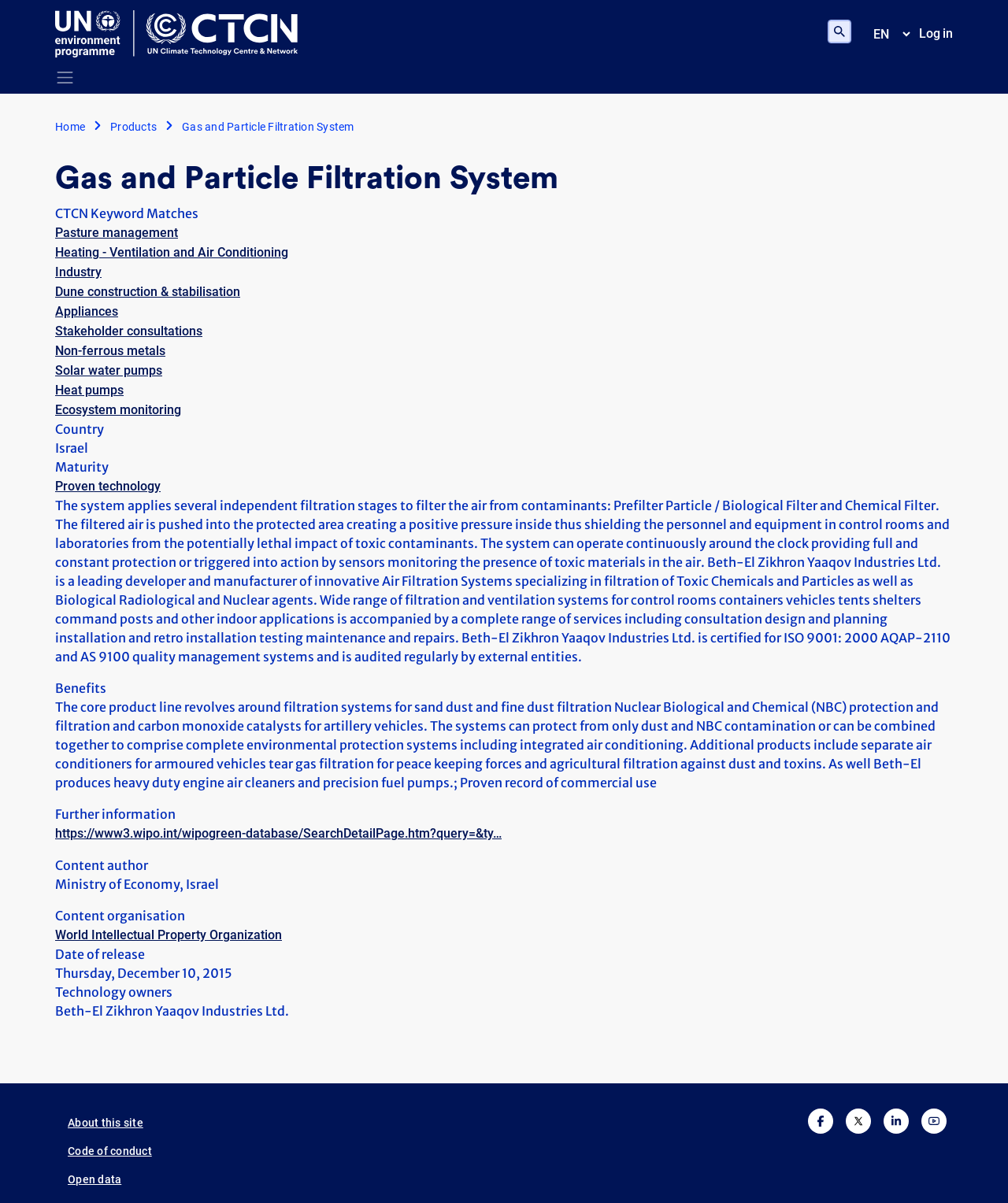Can you find the bounding box coordinates for the element that needs to be clicked to execute this instruction: "Log in to the system"? The coordinates should be given as four float numbers between 0 and 1, i.e., [left, top, right, bottom].

[0.912, 0.02, 0.945, 0.036]